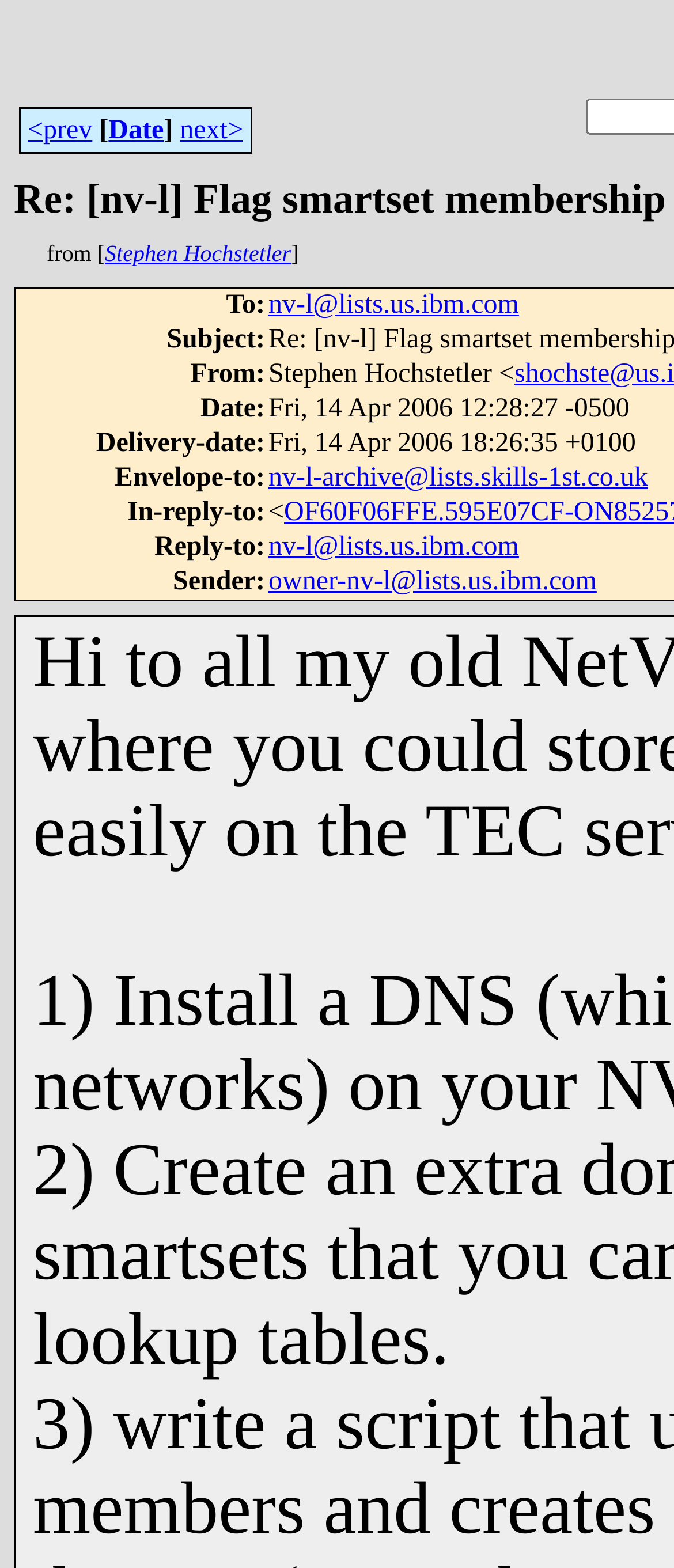Respond to the question below with a single word or phrase:
What is the sender's email address?

owner-nv-l@lists.us.ibm.com